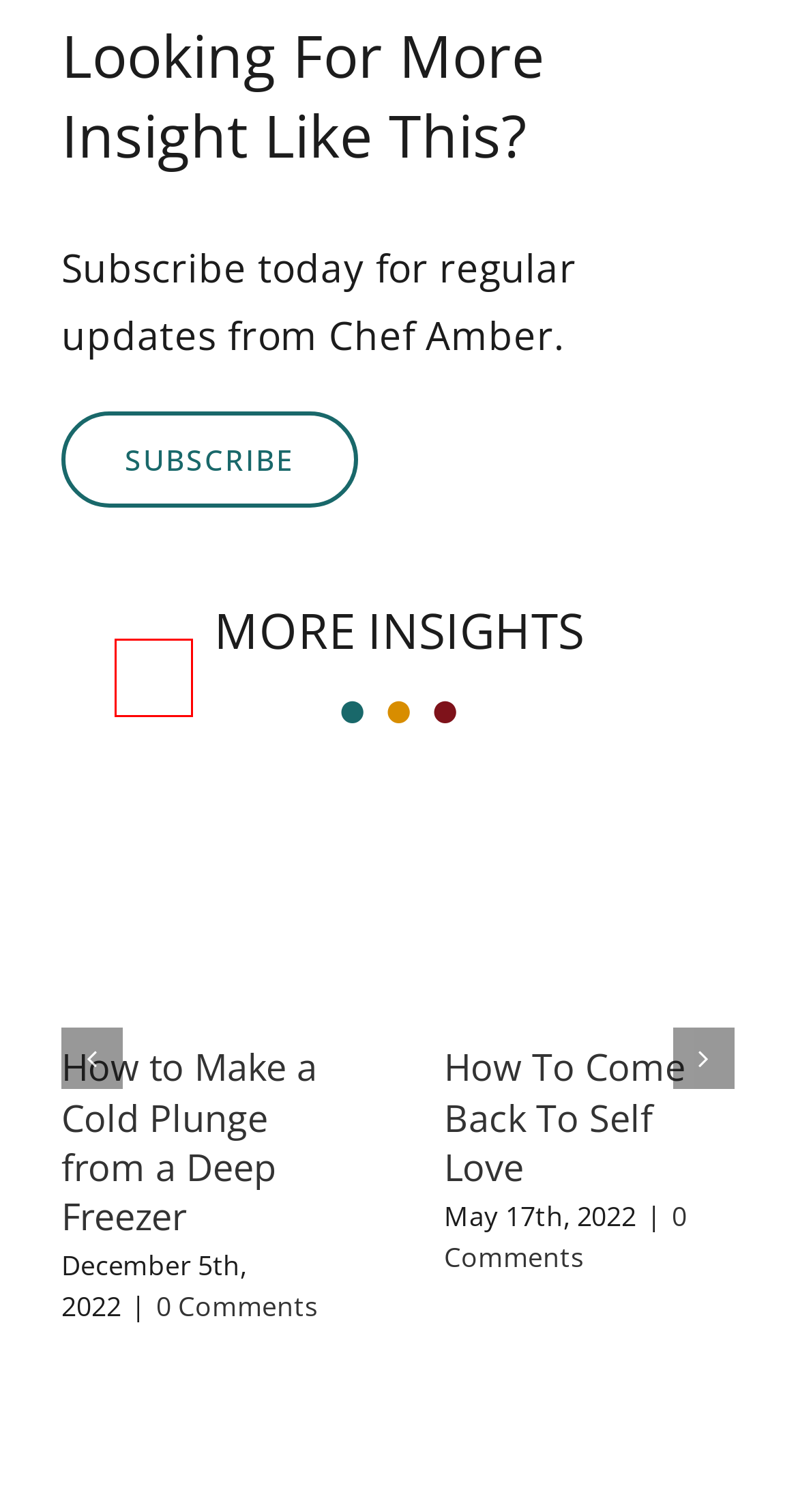Look at the screenshot of a webpage, where a red bounding box highlights an element. Select the best description that matches the new webpage after clicking the highlighted element. Here are the candidates:
A. Body Positivity - Chef Amber
B. Recipes - Chef Amber
C. How To Come Back To Self Love - Chef Amber
D. Chef Amber's Wholicious™ - Chef Amber
E. How to Make a Cold Plunge from a Deep Freezer - Chef Amber
F. Offerings - Chef Amber
G. Digital Marketing | Grow Your Business: SEO, Web Dev, Google Ads & More
H. Blog - Chef Amber

E